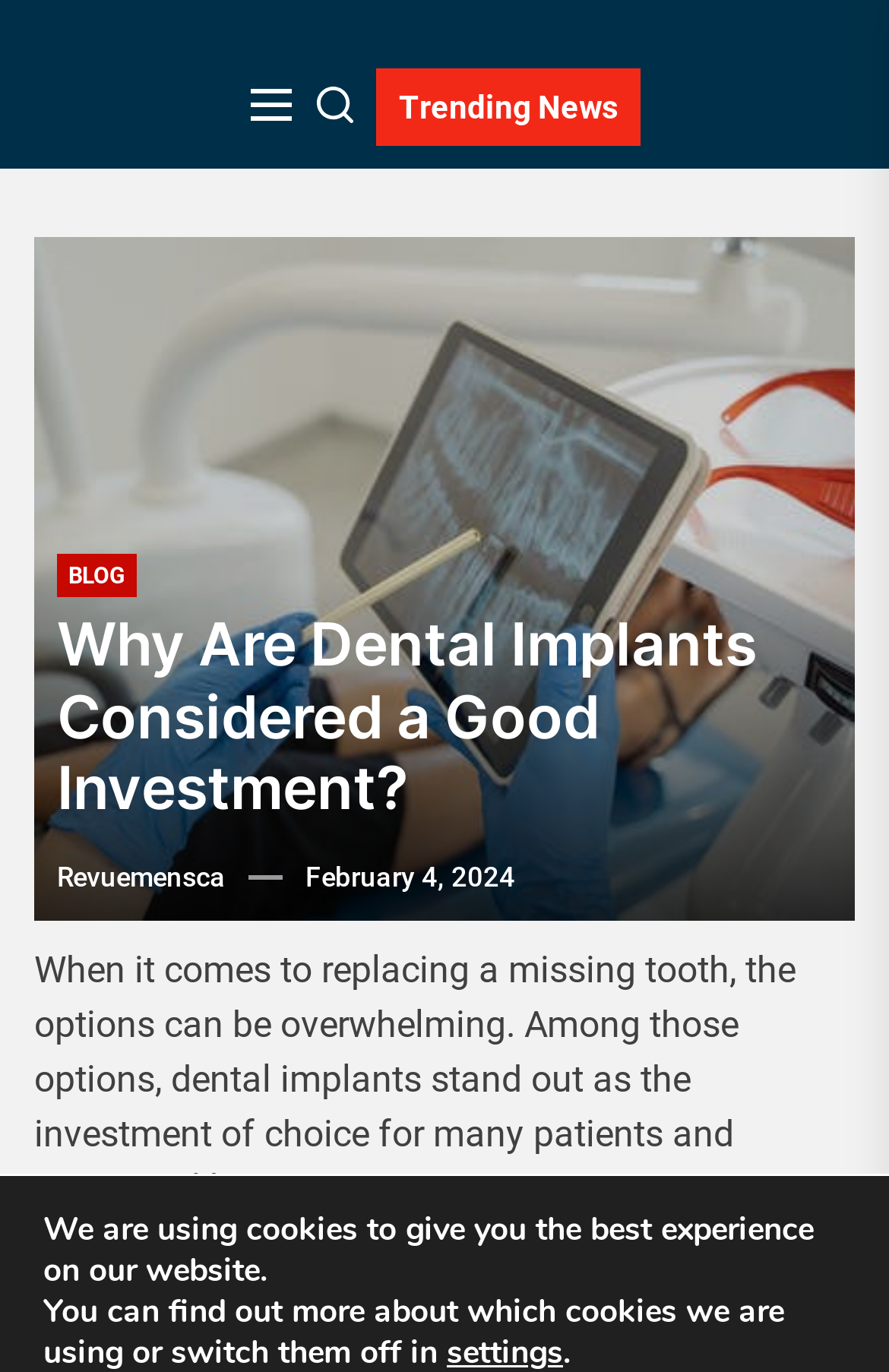Provide the bounding box coordinates of the HTML element described by the text: "parent_node: Trending News".

[0.356, 0.05, 0.397, 0.106]